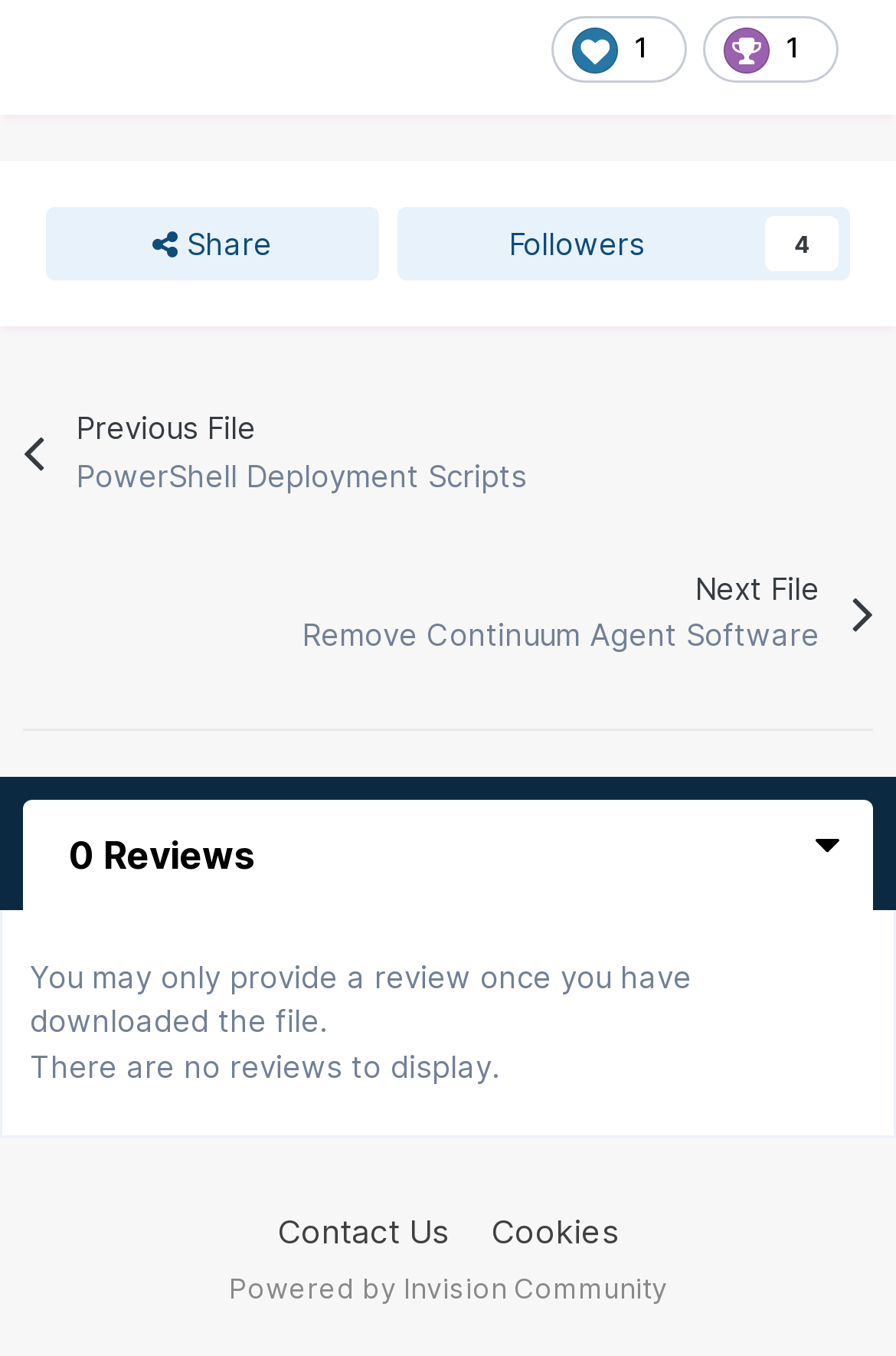Please find the bounding box coordinates of the element that you should click to achieve the following instruction: "Contact us". The coordinates should be presented as four float numbers between 0 and 1: [left, top, right, bottom].

[0.31, 0.894, 0.5, 0.922]